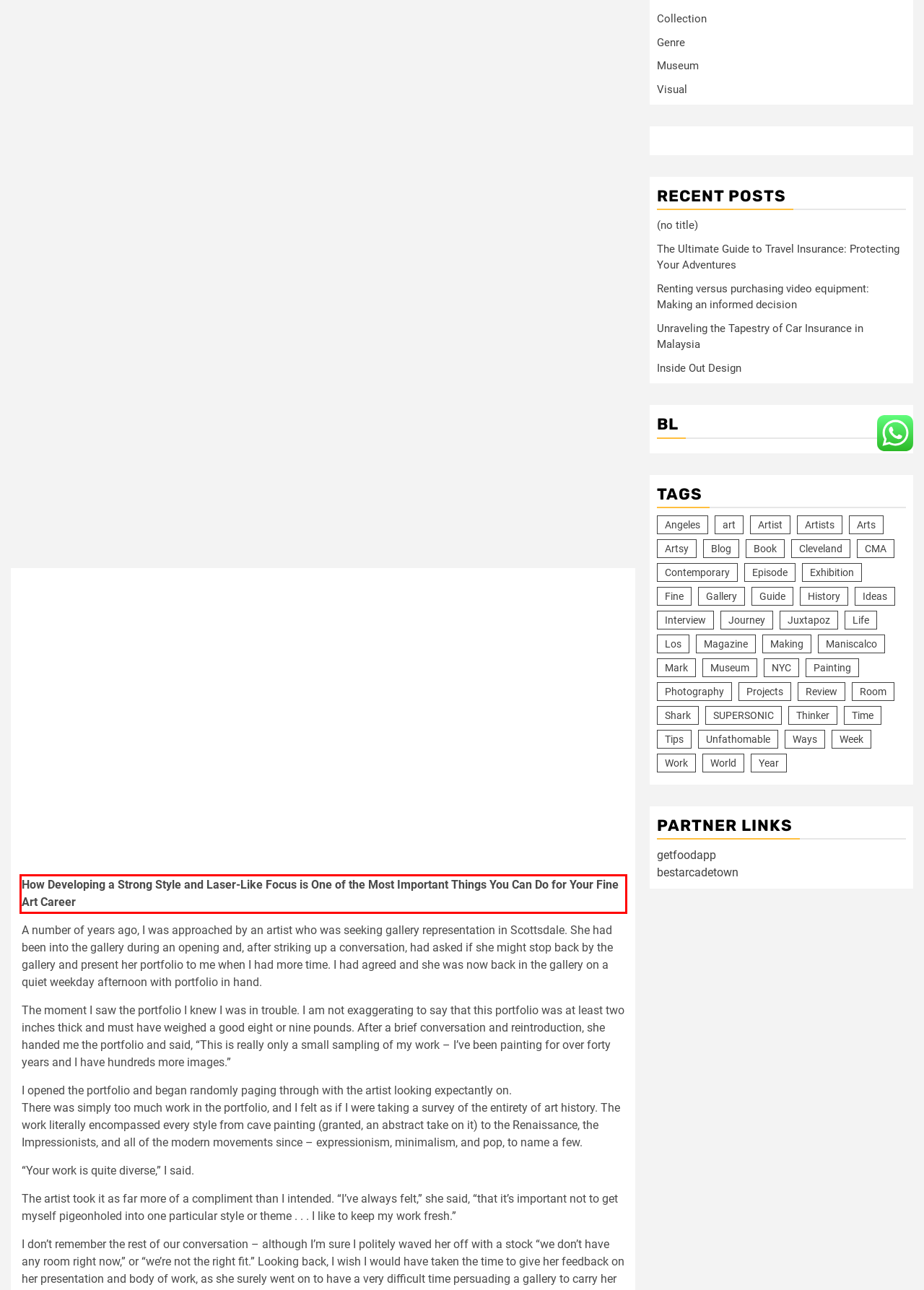Please identify the text within the red rectangular bounding box in the provided webpage screenshot.

How Developing a Strong Style and Laser-Like Focus is One of the Most Important Things You Can Do for Your Fine Art Career